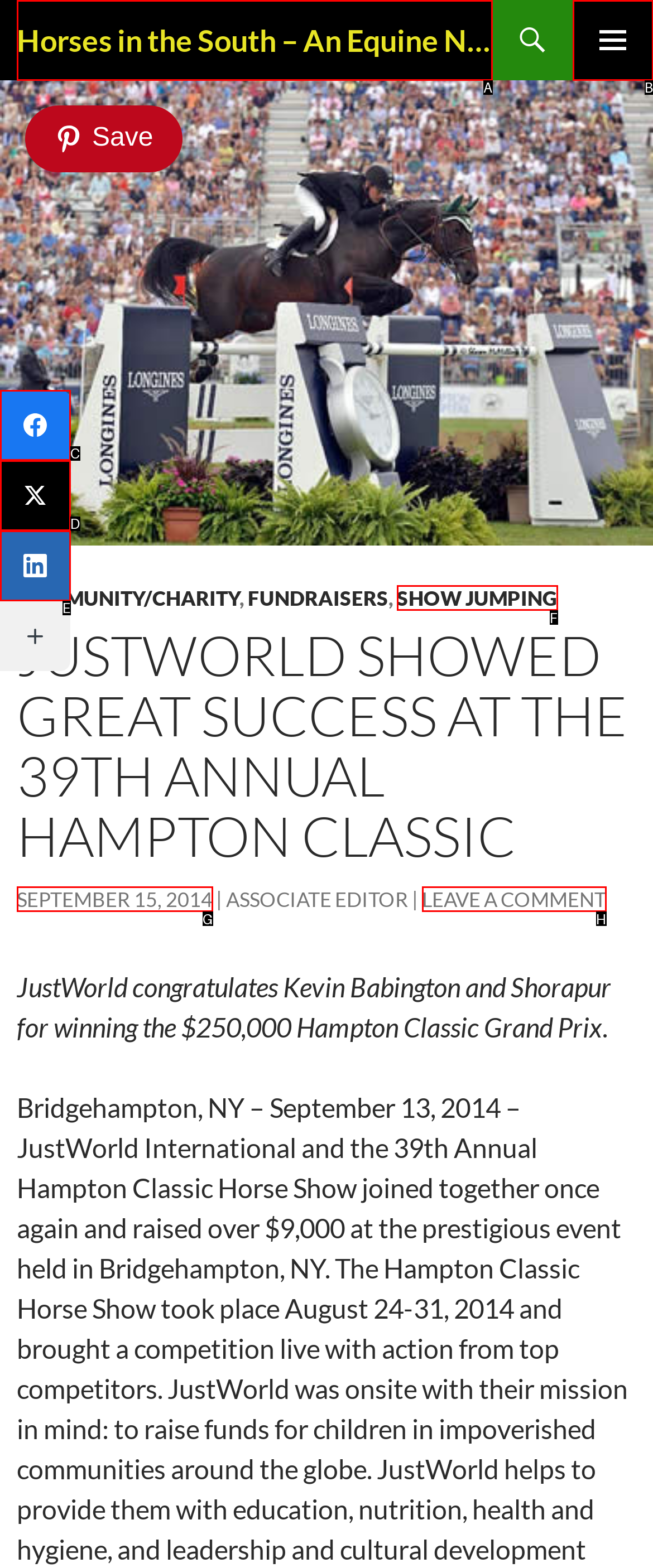Find the option that matches this description: parent_node: Facebook aria-label="Facebook"
Provide the matching option's letter directly.

C